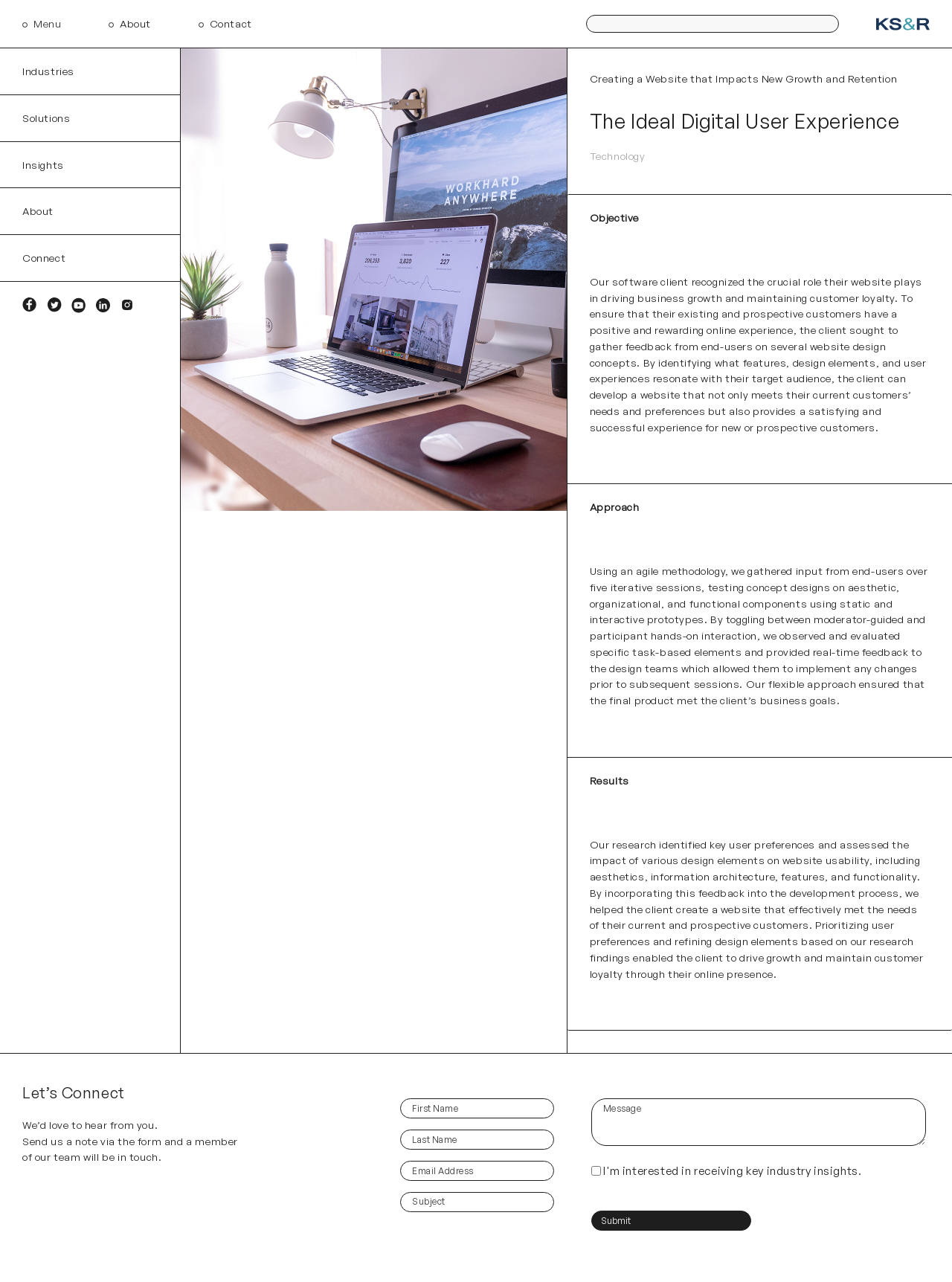Find the bounding box coordinates for the element that must be clicked to complete the instruction: "Search for something". The coordinates should be four float numbers between 0 and 1, indicated as [left, top, right, bottom].

[0.616, 0.012, 0.881, 0.026]